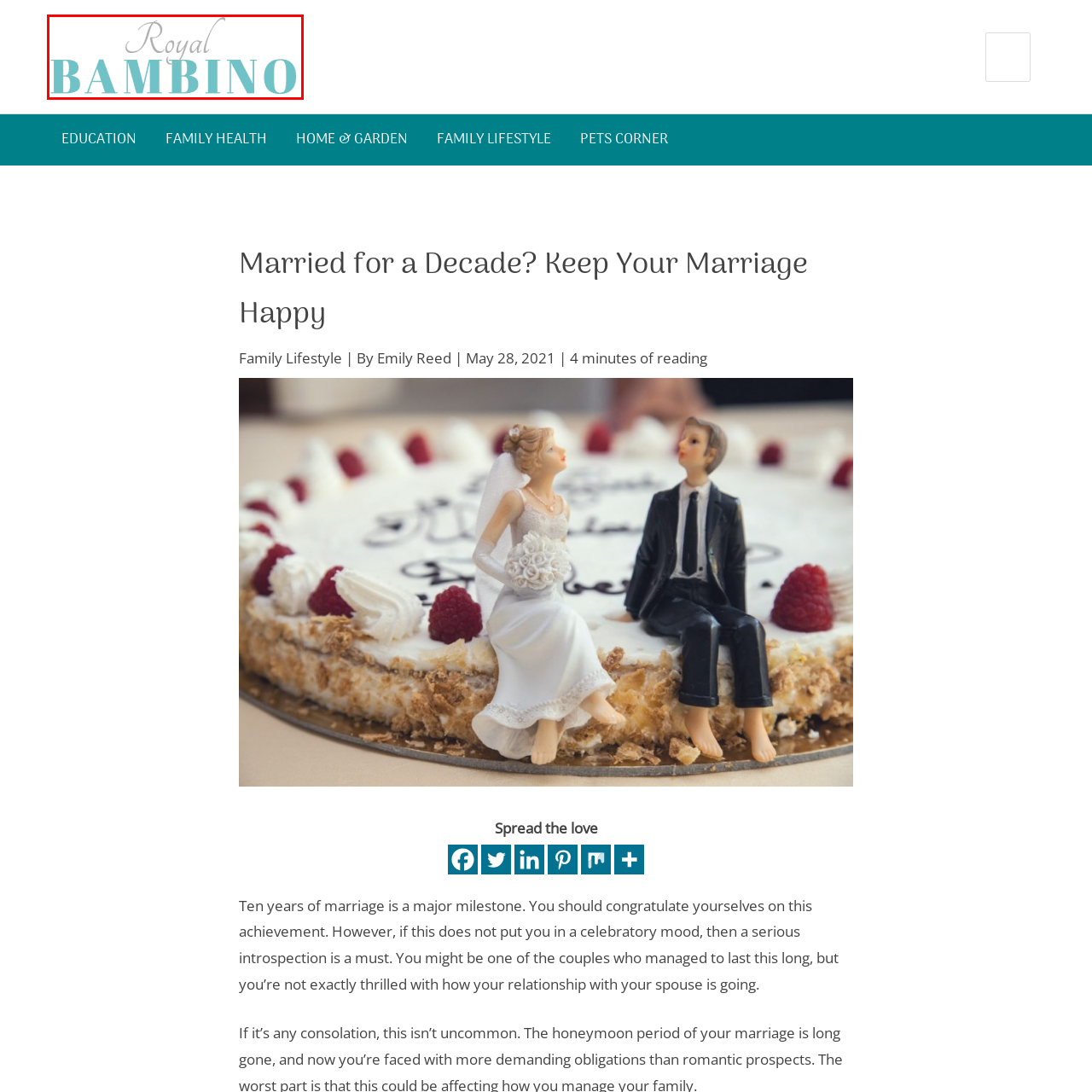Provide a thorough description of the scene captured within the red rectangle.

The logo of "Royal Bambino" prominently features the brand name in an elegant font. The word "Royal" is rendered in a graceful, cursive style, while "BAMBINO" appears in a bold, all-caps, turquoise color, creating a striking contrast. This design embodies a blend of sophistication and warmth, reflecting the brand's focus on family and lifestyle themes. The logo serves as a visual anchor for the webpage, inviting readers to explore topics related to marriage, family health, and lifestyle choices, emphasizing a connection to special moments and celebrations within family life.